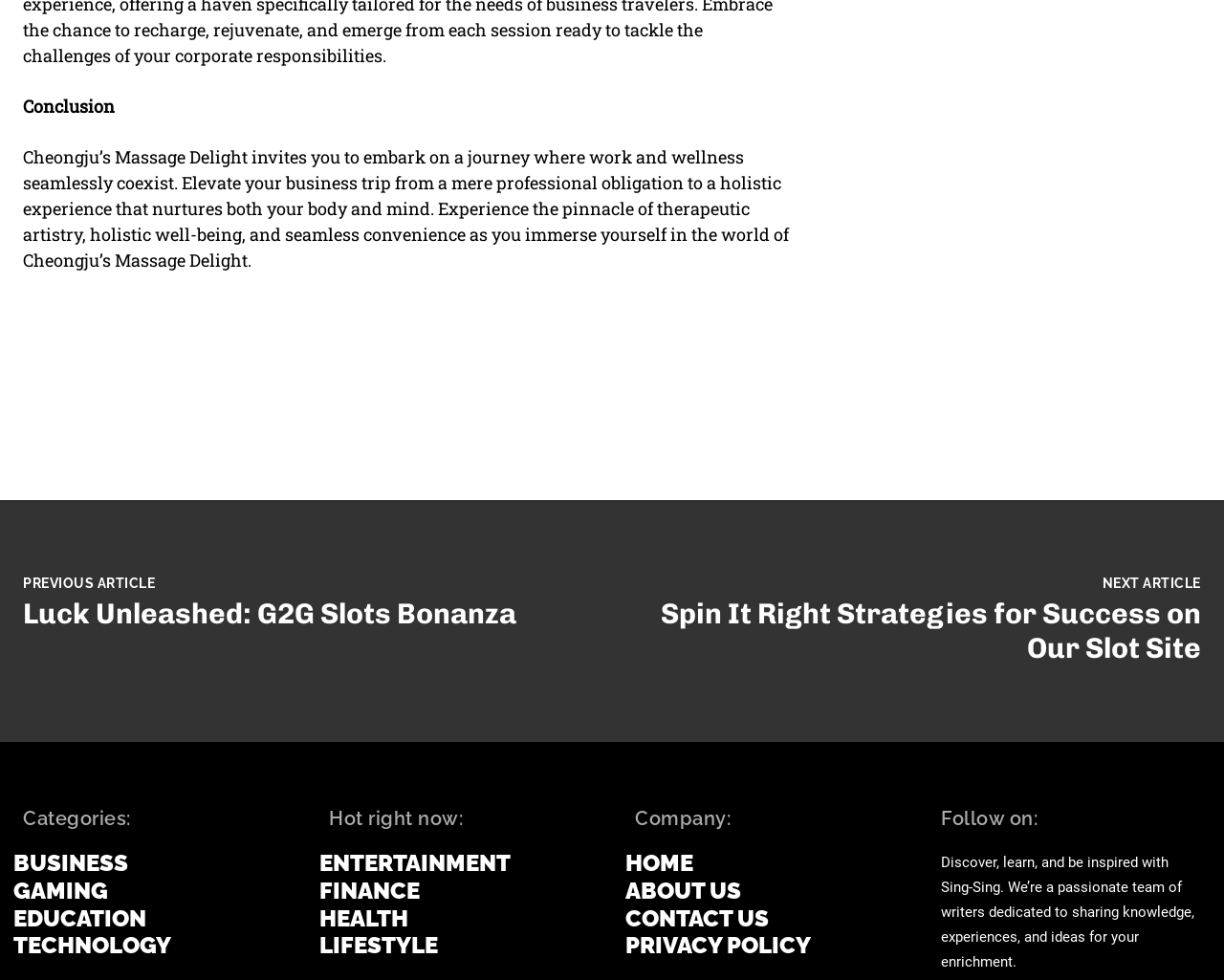Highlight the bounding box coordinates of the element that should be clicked to carry out the following instruction: "Read the conclusion". The coordinates must be given as four float numbers ranging from 0 to 1, i.e., [left, top, right, bottom].

[0.019, 0.097, 0.094, 0.12]